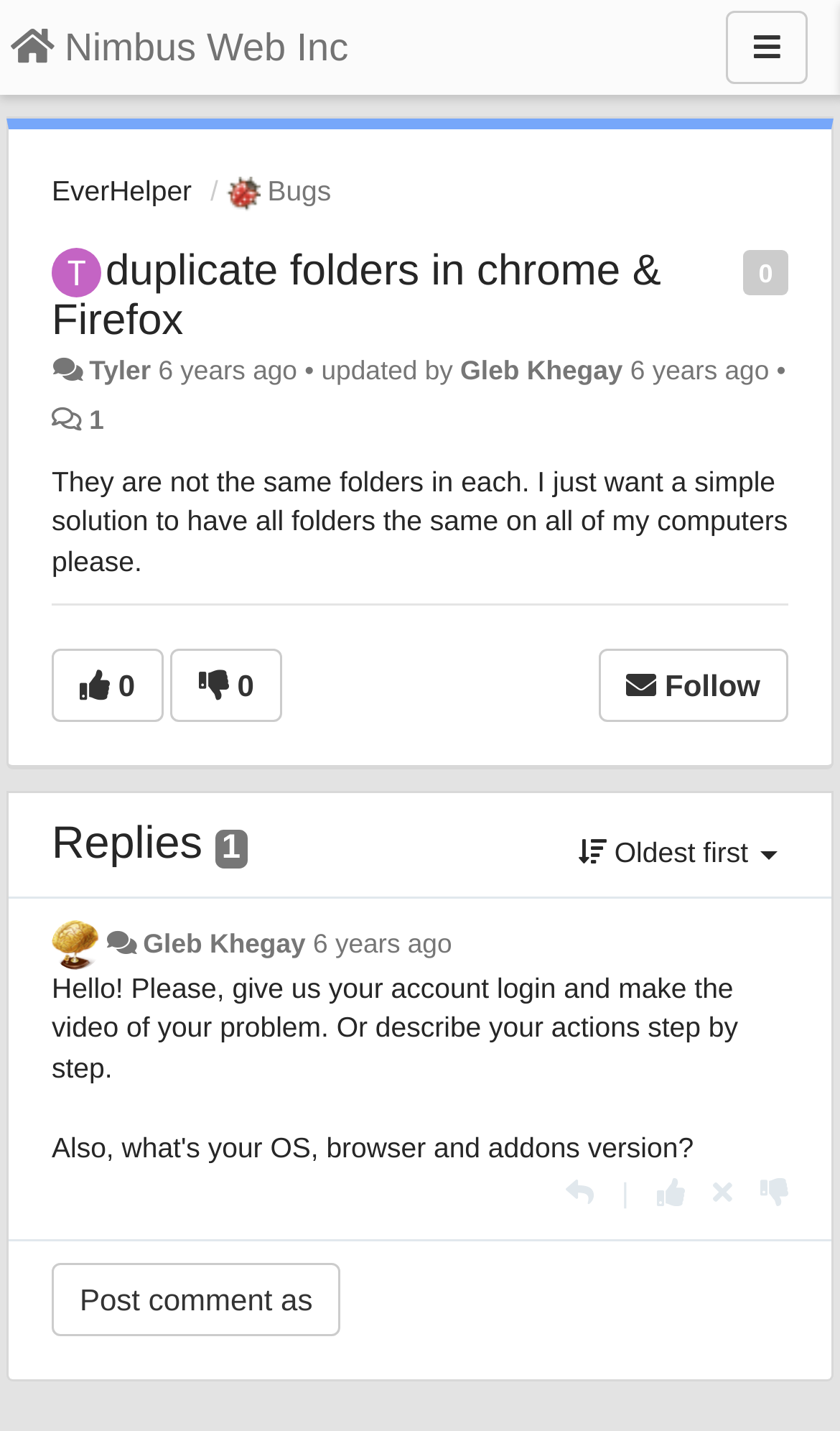Identify the bounding box coordinates necessary to click and complete the given instruction: "Click on the 'Reply' button".

[0.673, 0.822, 0.707, 0.845]